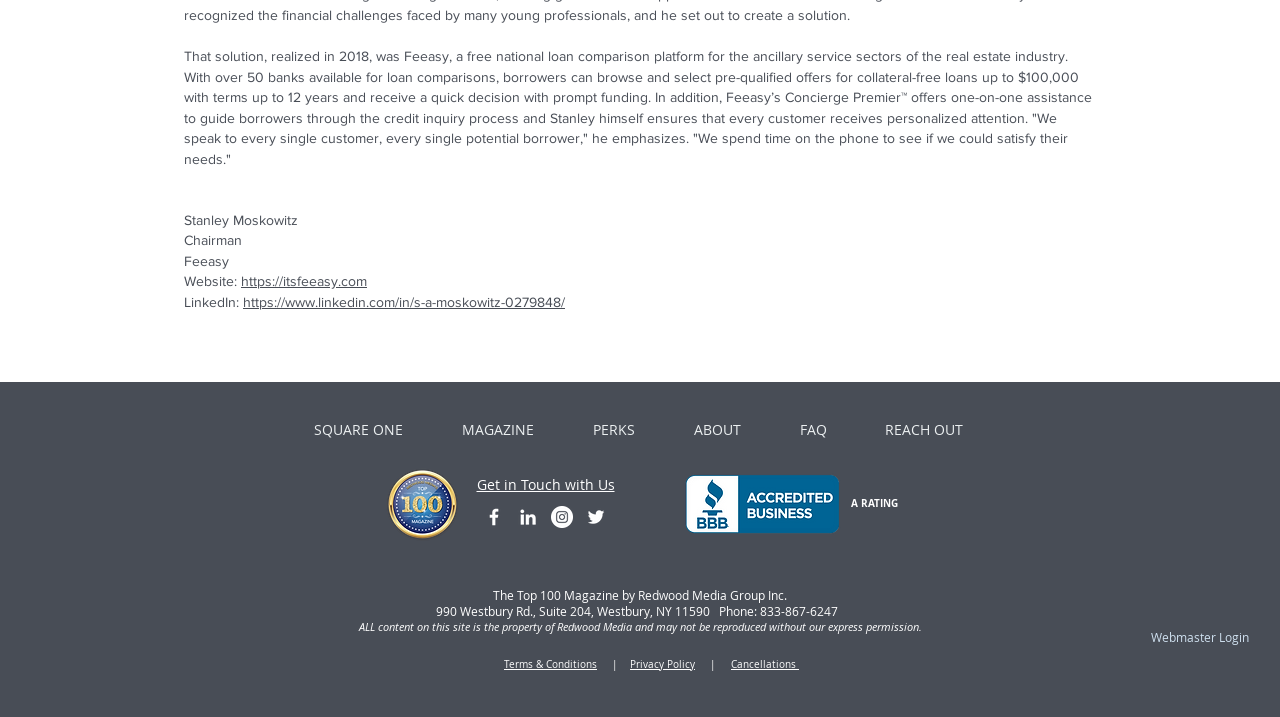What is the rating mentioned on the webpage?
Answer the question with a single word or phrase, referring to the image.

A RATING